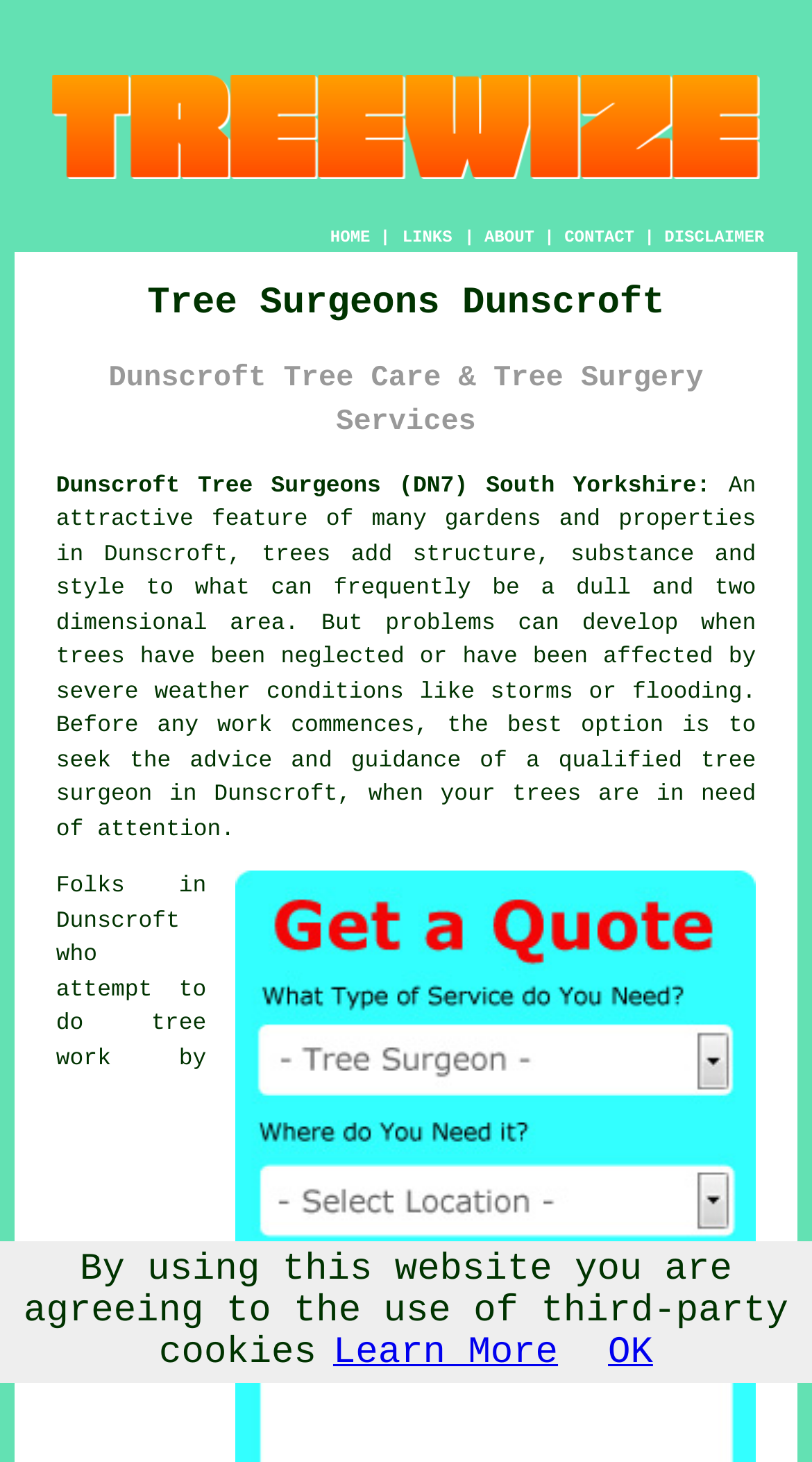What is the purpose of seeking a tree surgeon?
Using the details from the image, give an elaborate explanation to answer the question.

I found this information by reading the static text element that says 'Before any work commences, the best option is to seek the advice and guidance of a qualified tree surgeon in Dunscroft, when your trees are in need of attention.' which explains the purpose of seeking a tree surgeon.